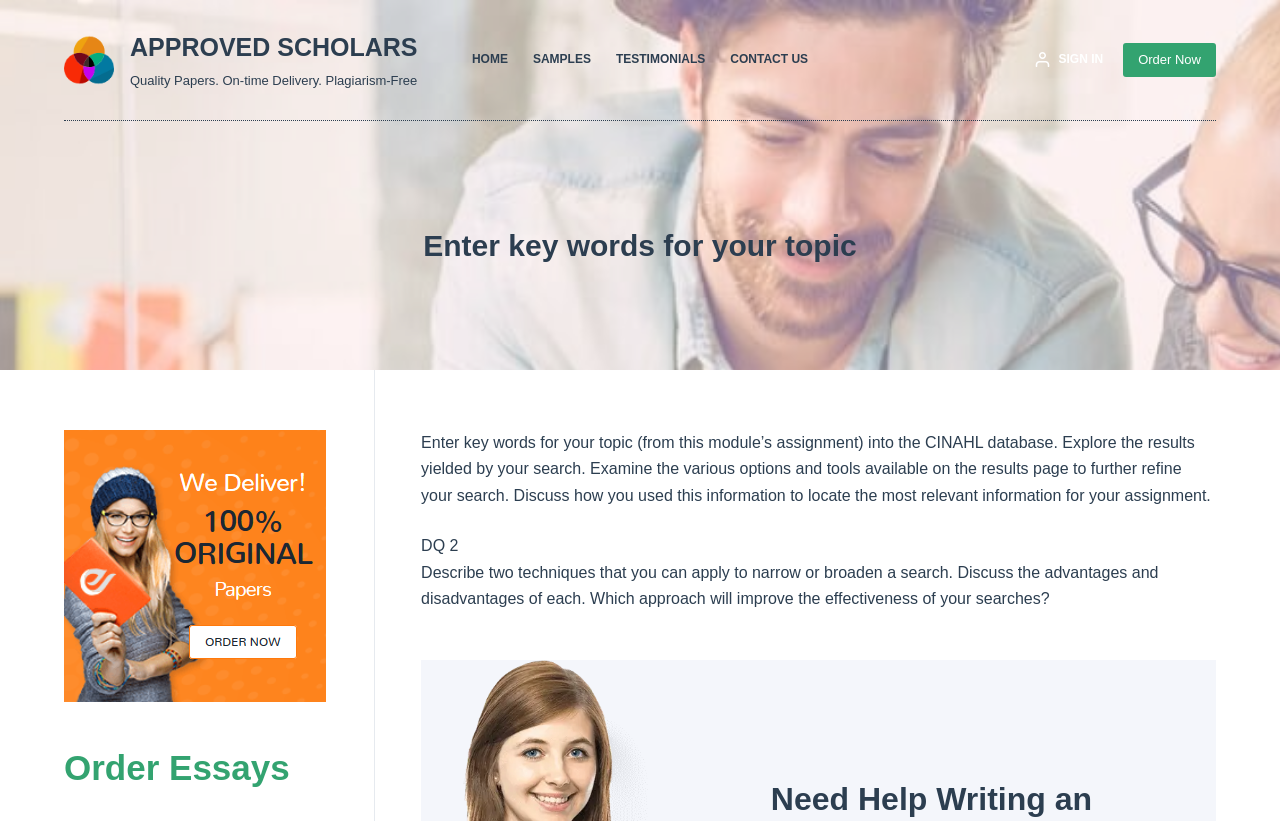Can you specify the bounding box coordinates for the region that should be clicked to fulfill this instruction: "Click on the 'Custom-Essay-Writing' link".

[0.05, 0.678, 0.255, 0.698]